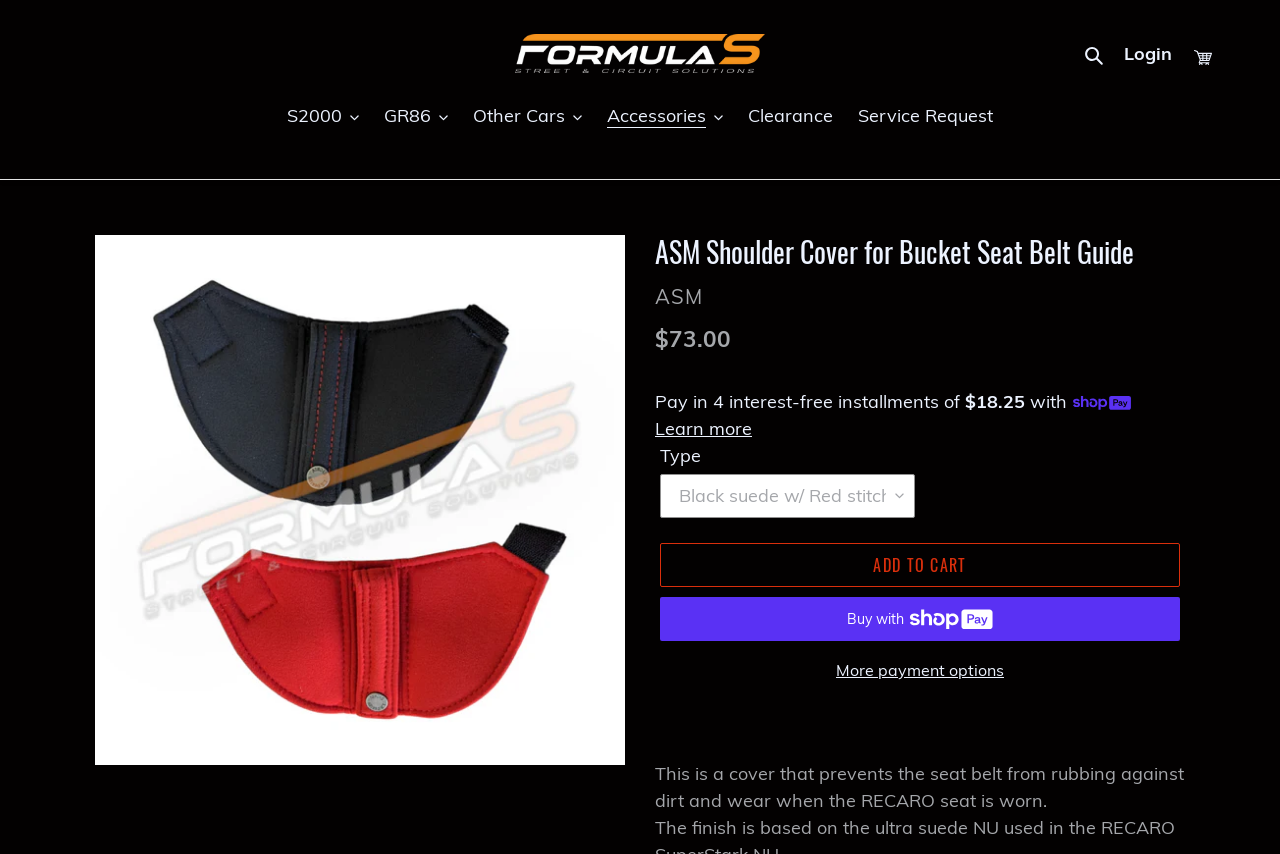What is the payment option with 4 interest-free installments?
Please give a detailed and elaborate explanation in response to the question.

I found the payment option with 4 interest-free installments by looking at the static text element 'Pay in 4 interest-free installments of' and the image element 'Shop Pay', which suggests that the payment option is Shop Pay.